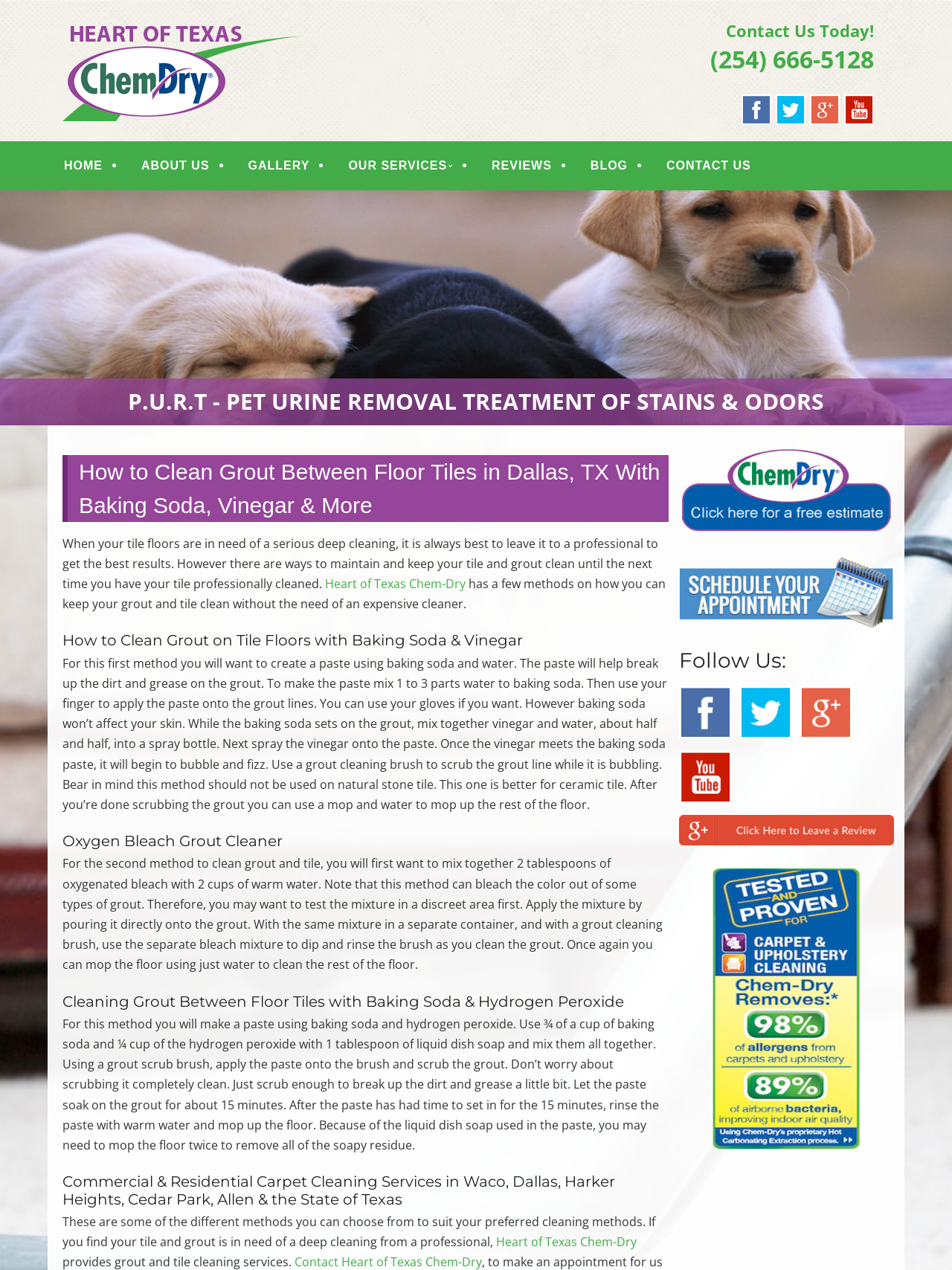Determine the coordinates of the bounding box that should be clicked to complete the instruction: "Click the 'HOME' link". The coordinates should be represented by four float numbers between 0 and 1: [left, top, right, bottom].

[0.059, 0.117, 0.116, 0.141]